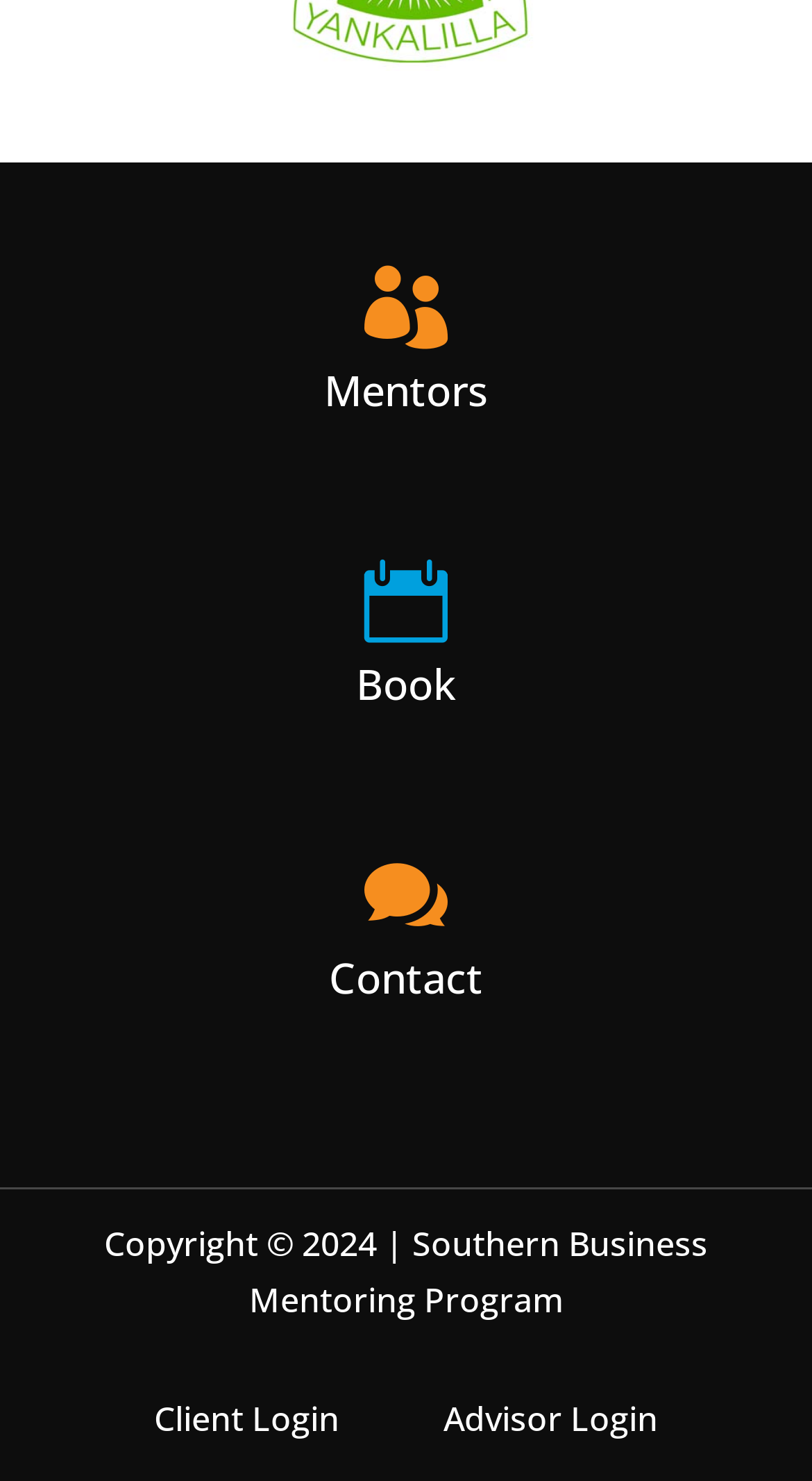Provide the bounding box coordinates of the section that needs to be clicked to accomplish the following instruction: "login as an advisor."

[0.546, 0.942, 0.81, 0.973]